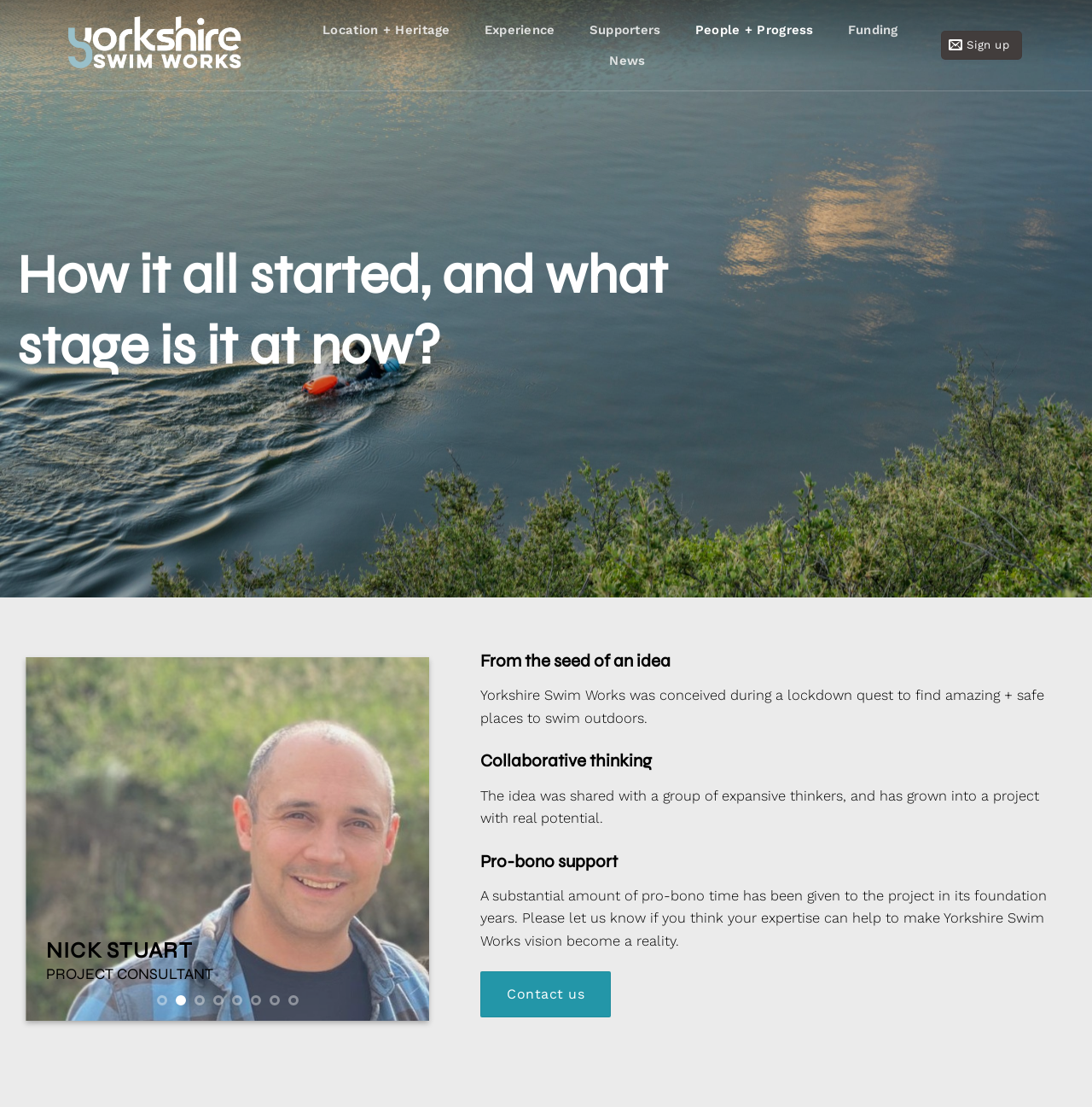Provide a one-word or one-phrase answer to the question:
What is the purpose of the 'Previous' and 'Next' buttons?

To navigate through pages